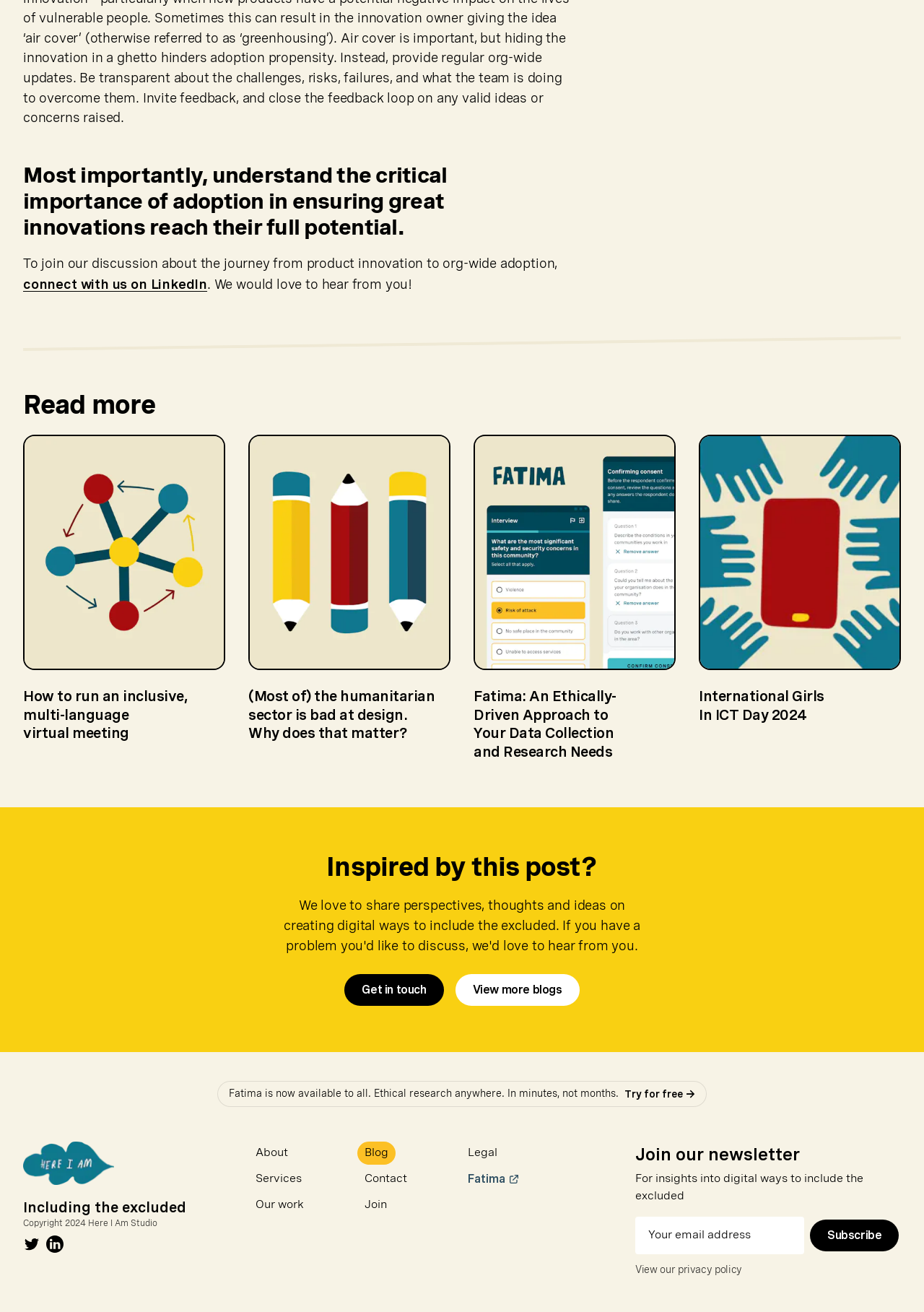Provide a one-word or short-phrase answer to the question:
What is the main topic of the webpage?

Innovation and adoption